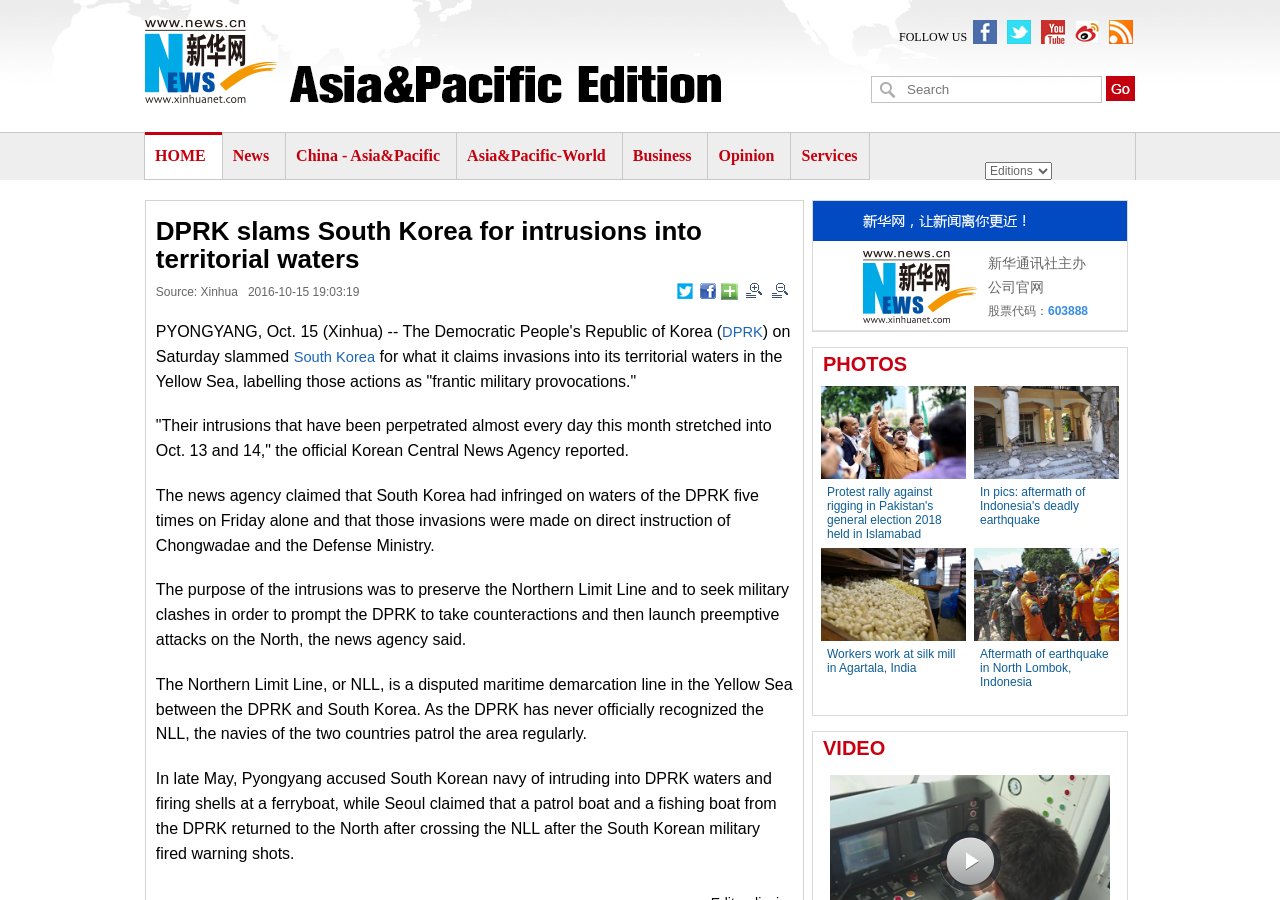Identify the bounding box coordinates for the element that needs to be clicked to fulfill this instruction: "Read more news about DPRK". Provide the coordinates in the format of four float numbers between 0 and 1: [left, top, right, bottom].

[0.564, 0.36, 0.596, 0.378]